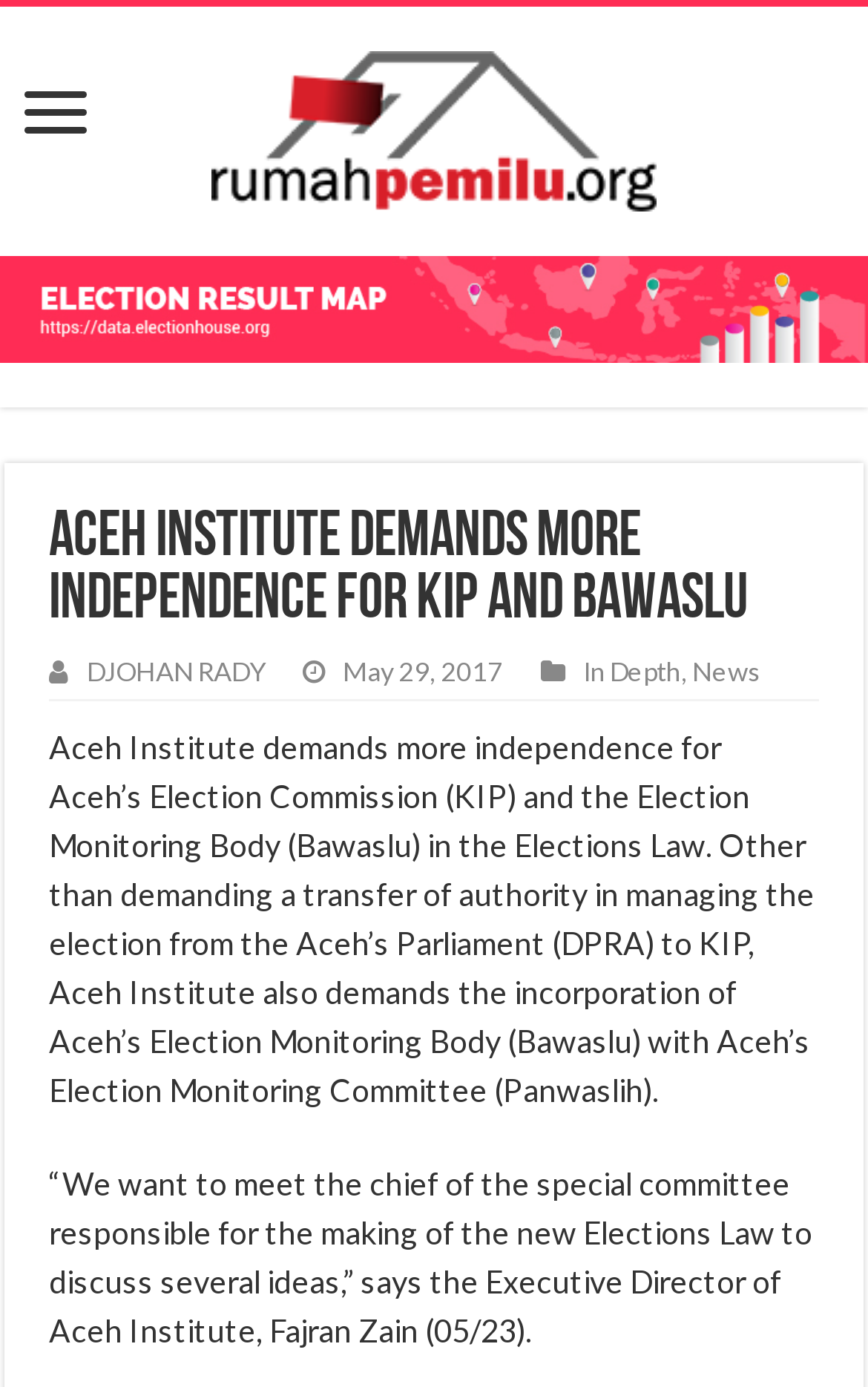Determine the main heading text of the webpage.

Aceh Institute Demands More Independence for KIP and Bawaslu